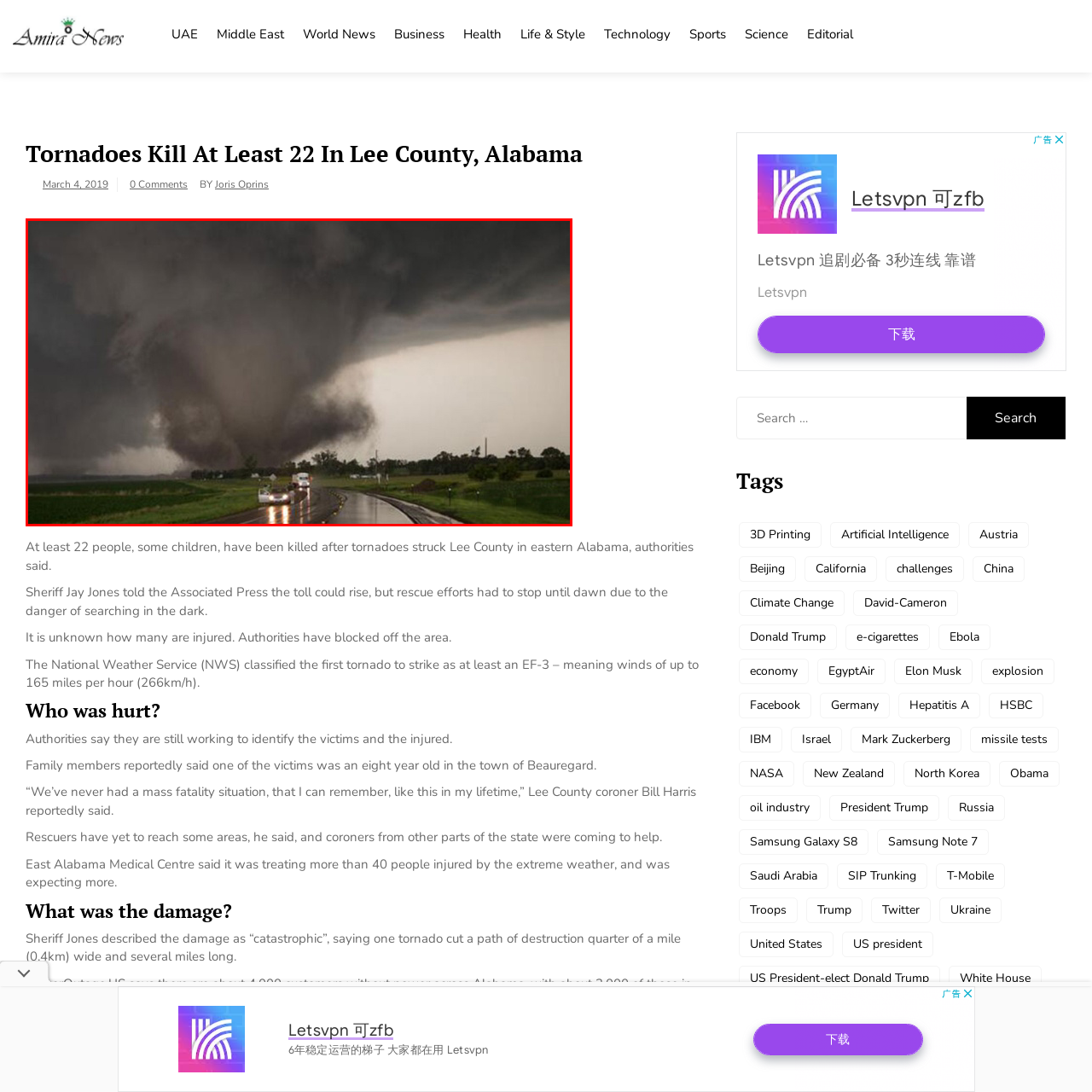Generate a detailed caption for the image that is outlined by the red border.

The image captures a dramatic scene of a tornado descending from dark, ominous storm clouds. In the foreground, vehicles are seen cautiously navigating a wet road, reflecting the treacherous weather conditions. The tornado, characterized by its funnel shape, looms menacingly in the background, emphasizing the destructive power of nature. This image is part of a report on the tornadoes that recently struck Lee County, Alabama, resulting in the tragic loss of at least 22 lives, highlighting the severe impact of extreme weather events. The atmosphere is tense and foreboding, conveying the urgency and danger inherent in such natural disasters.